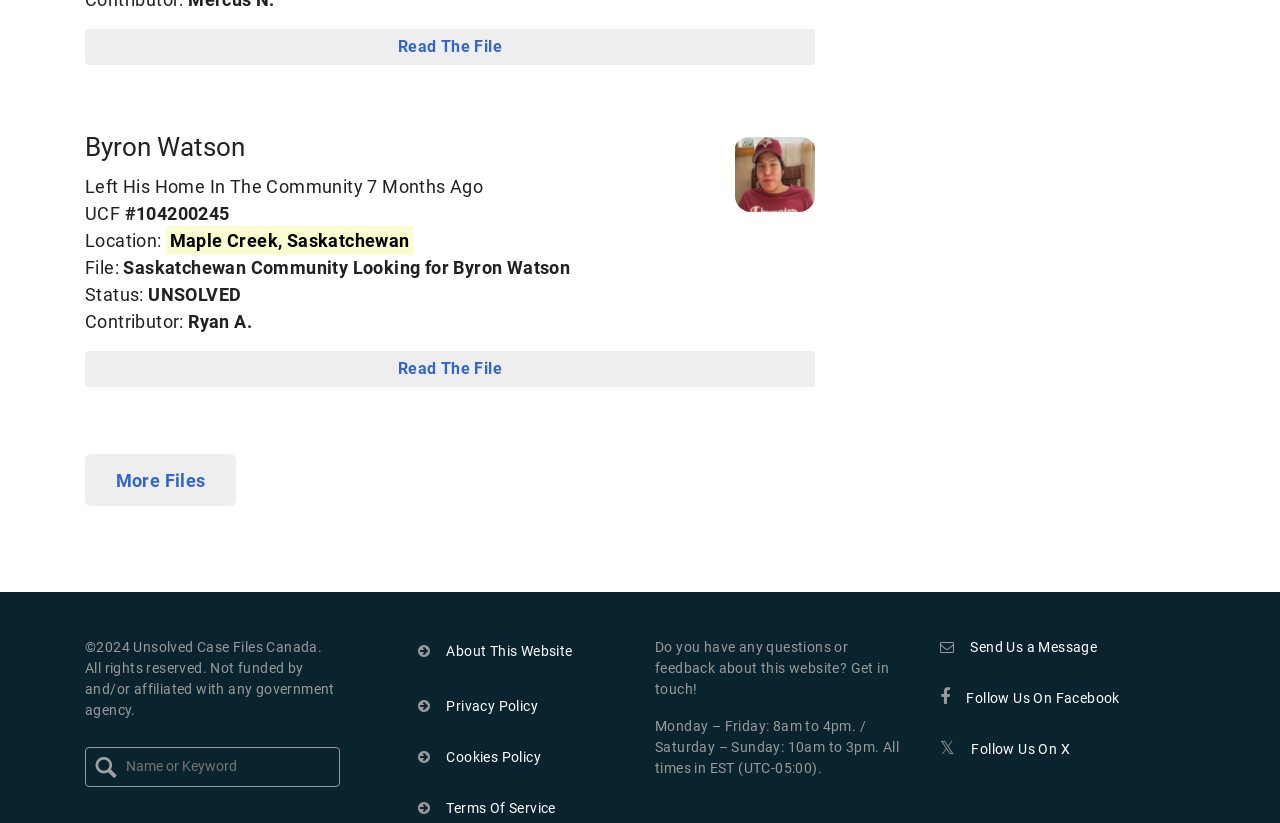What is the name of the person mentioned on the webpage?
Please provide a full and detailed response to the question.

The webpage mentions a person named Byron Watson, which is indicated by the heading 'Byron Watson Byron Watson' and the image with the same name.